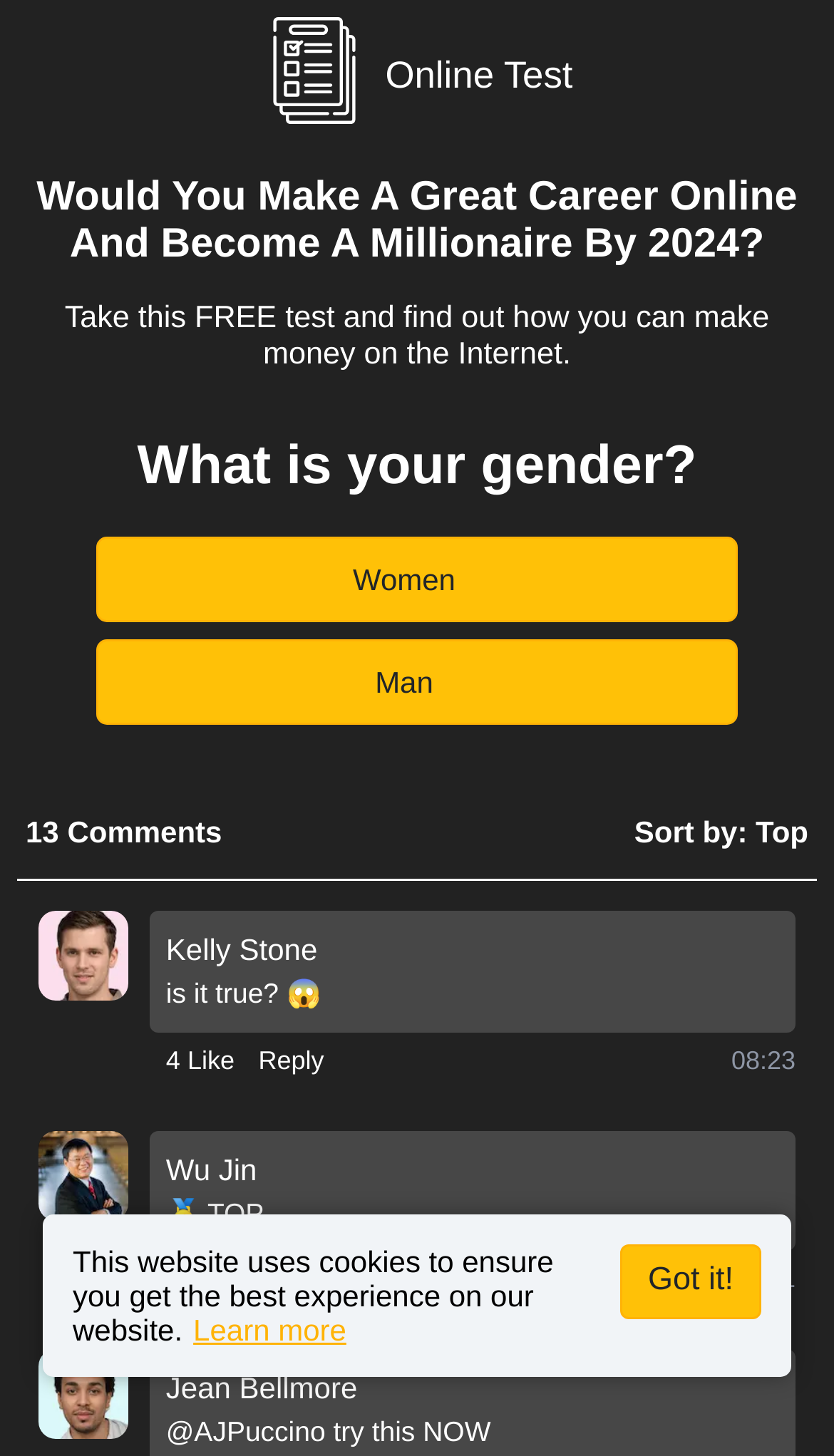Locate the bounding box coordinates of the clickable area needed to fulfill the instruction: "Click the 'Women' button".

[0.115, 0.369, 0.885, 0.427]